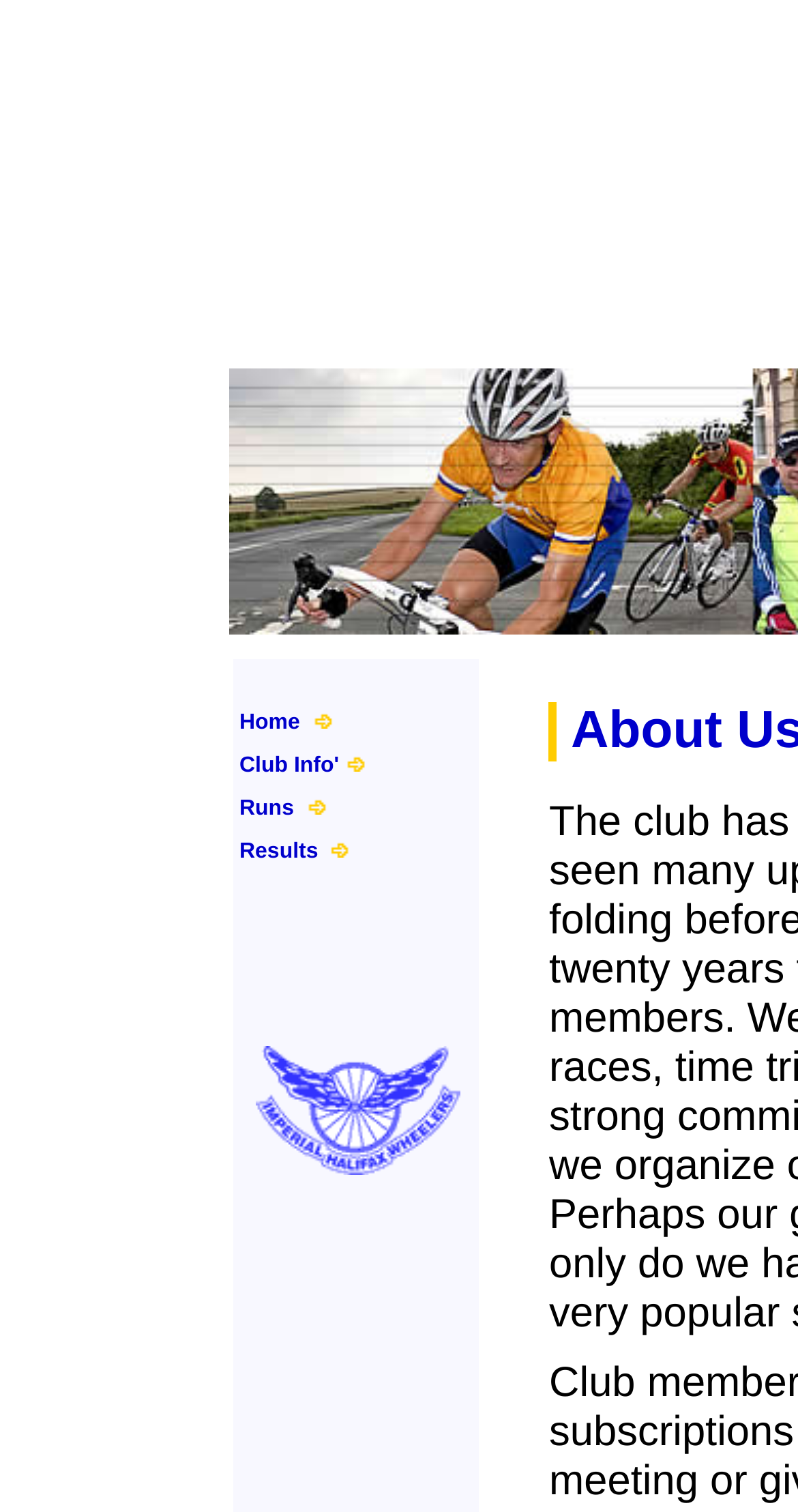Given the description "Runs", determine the bounding box of the corresponding UI element.

[0.295, 0.521, 0.587, 0.547]